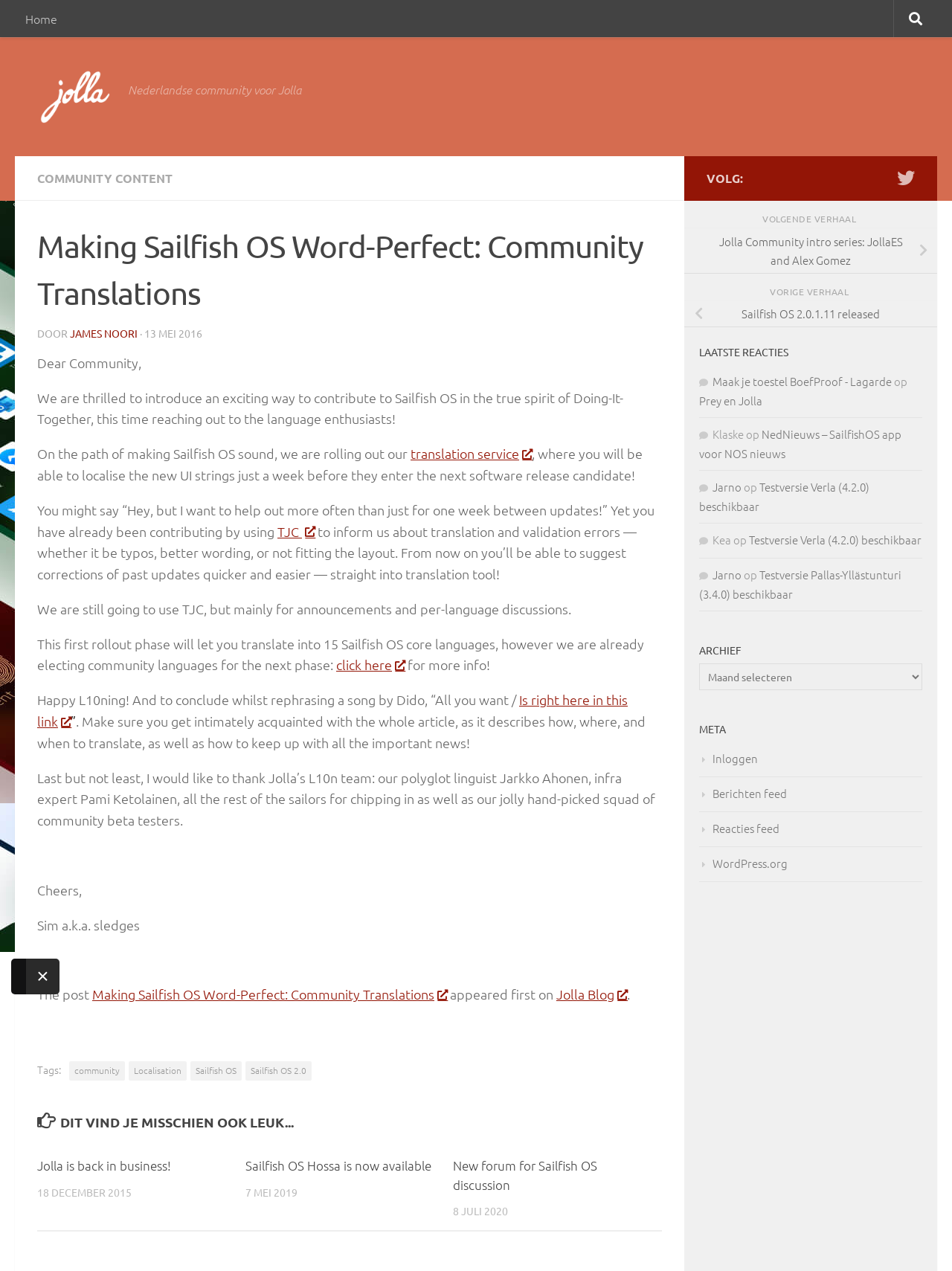Can you show the bounding box coordinates of the region to click on to complete the task described in the instruction: "Read the next story 'Jolla Community intro series: JollaES and Alex Gomez'"?

[0.719, 0.179, 0.984, 0.215]